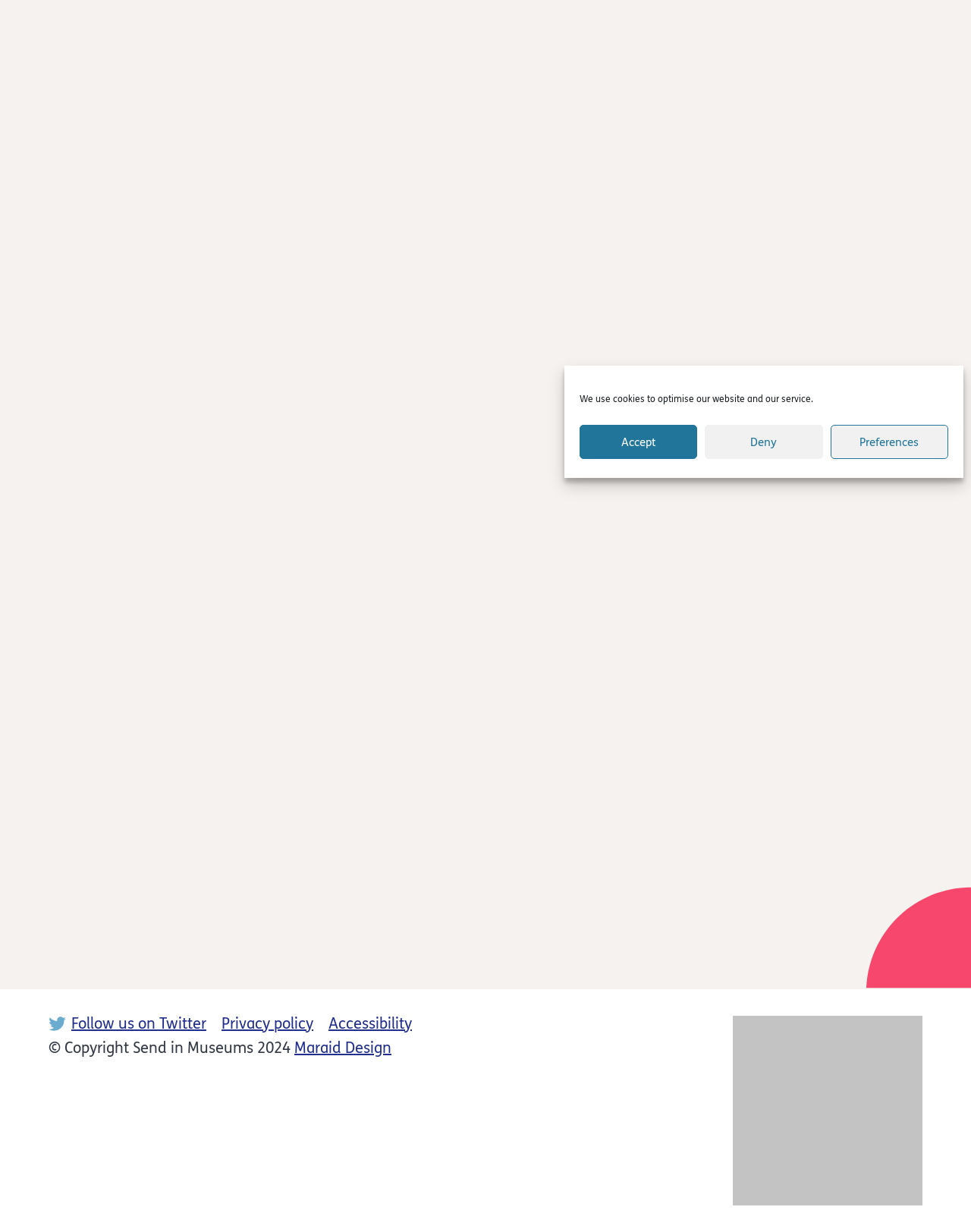Extract the bounding box coordinates for the UI element described as: "Follow us on Twitter".

[0.073, 0.824, 0.212, 0.838]